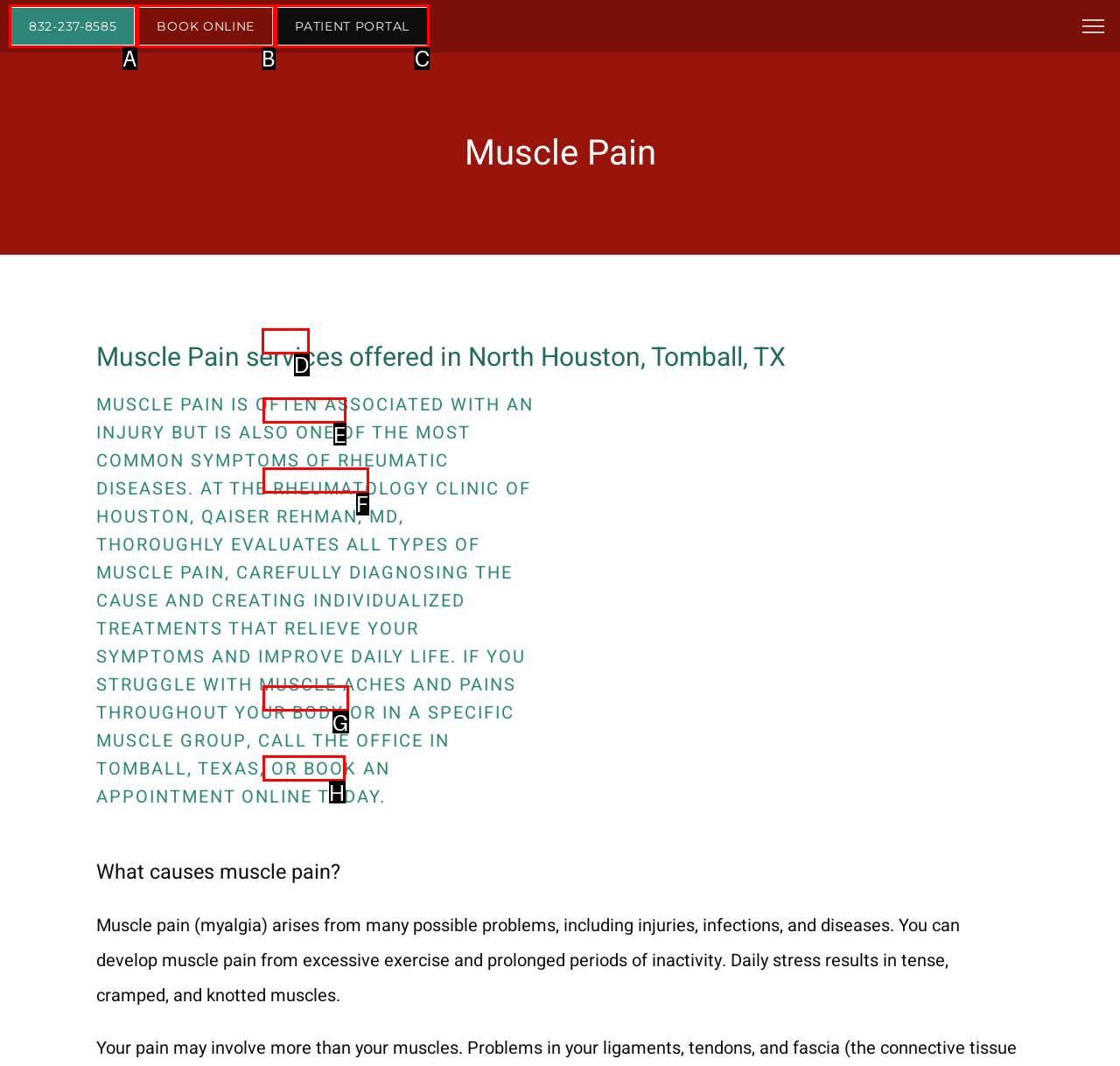Select the UI element that should be clicked to execute the following task: Visit the HOME page
Provide the letter of the correct choice from the given options.

D